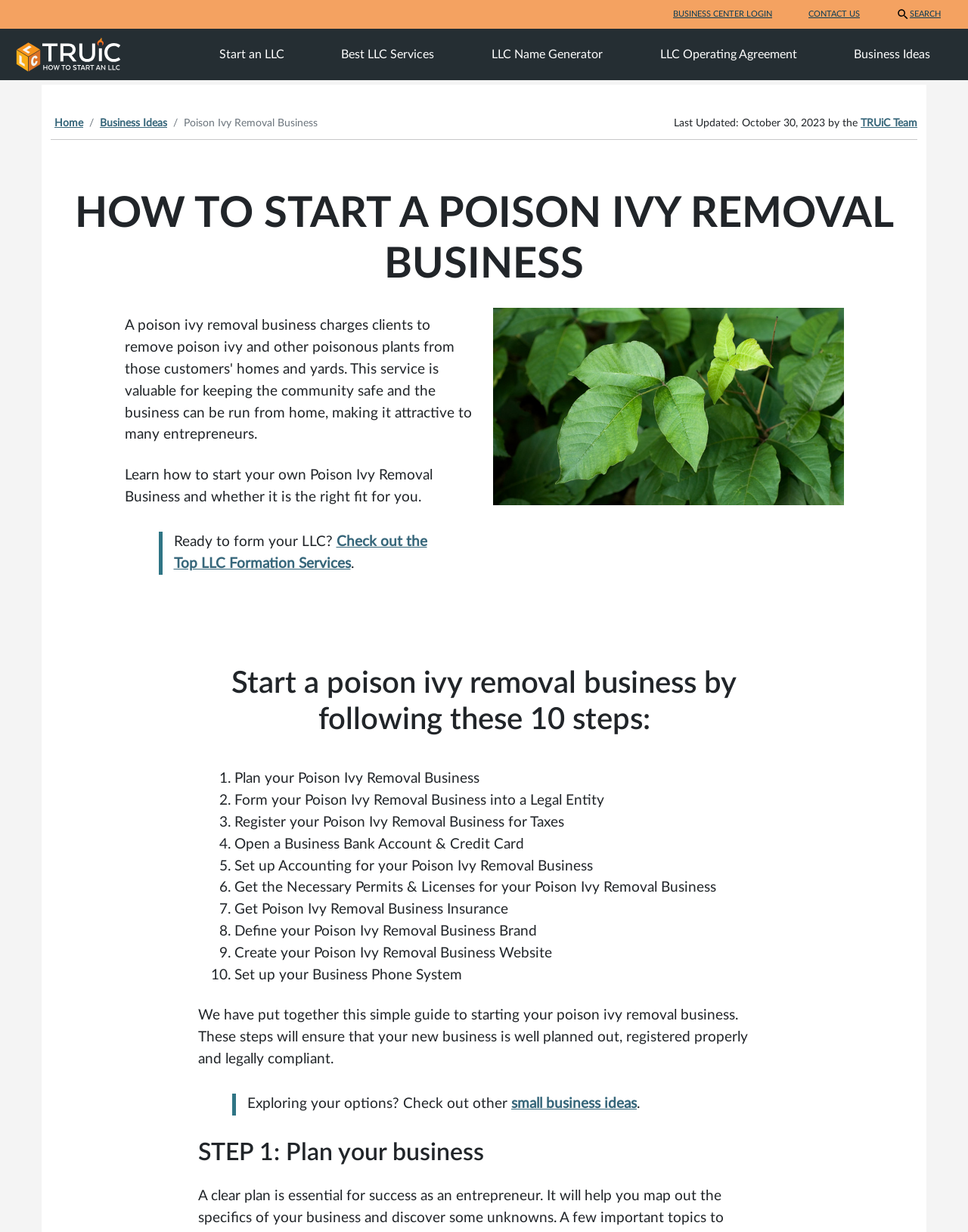Determine the bounding box coordinates for the clickable element to execute this instruction: "Check out the Top LLC Formation Services". Provide the coordinates as four float numbers between 0 and 1, i.e., [left, top, right, bottom].

[0.179, 0.434, 0.441, 0.463]